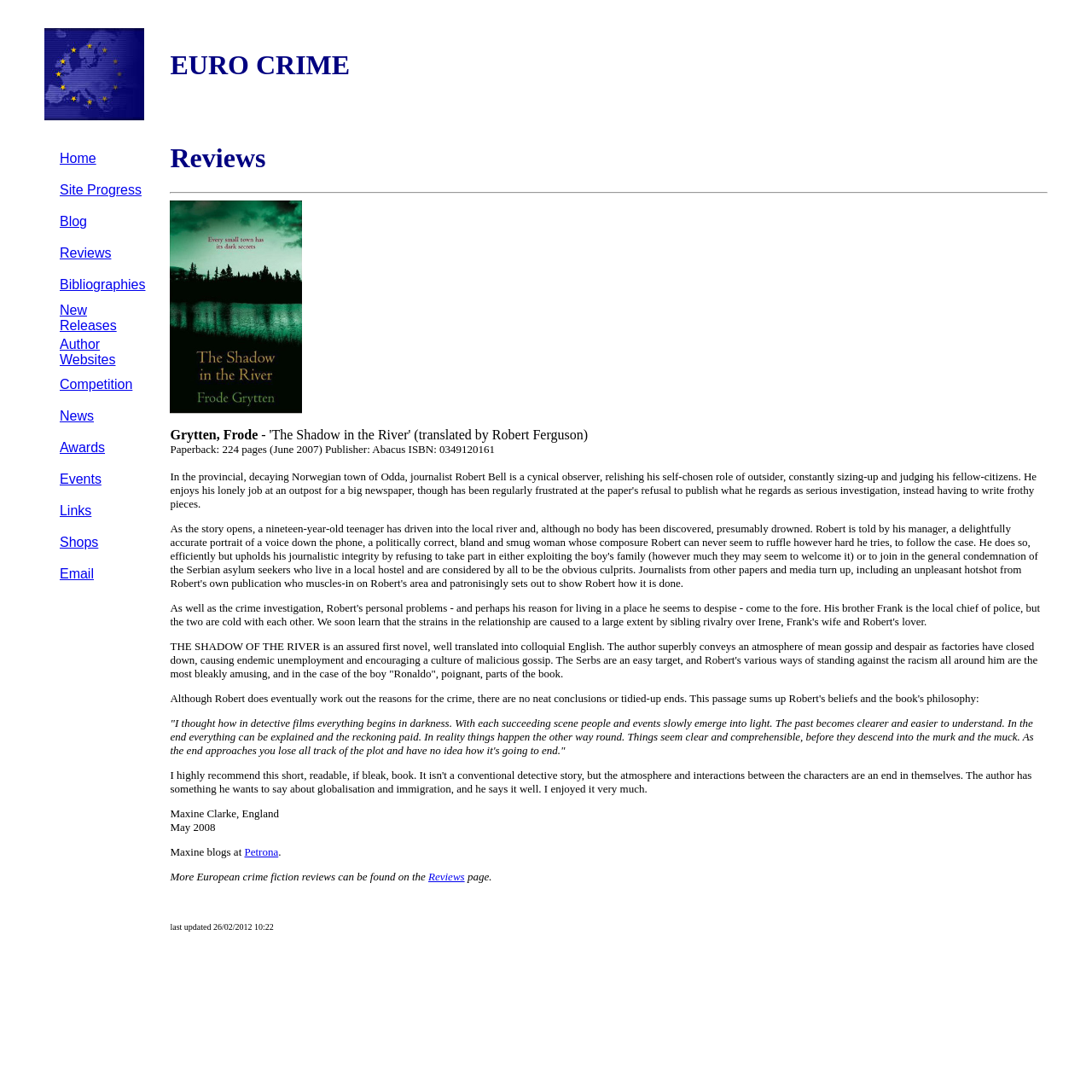What is the name of the reviewer of the book 'The Shadow in the River'?
Based on the screenshot, respond with a single word or phrase.

Maxine Clarke